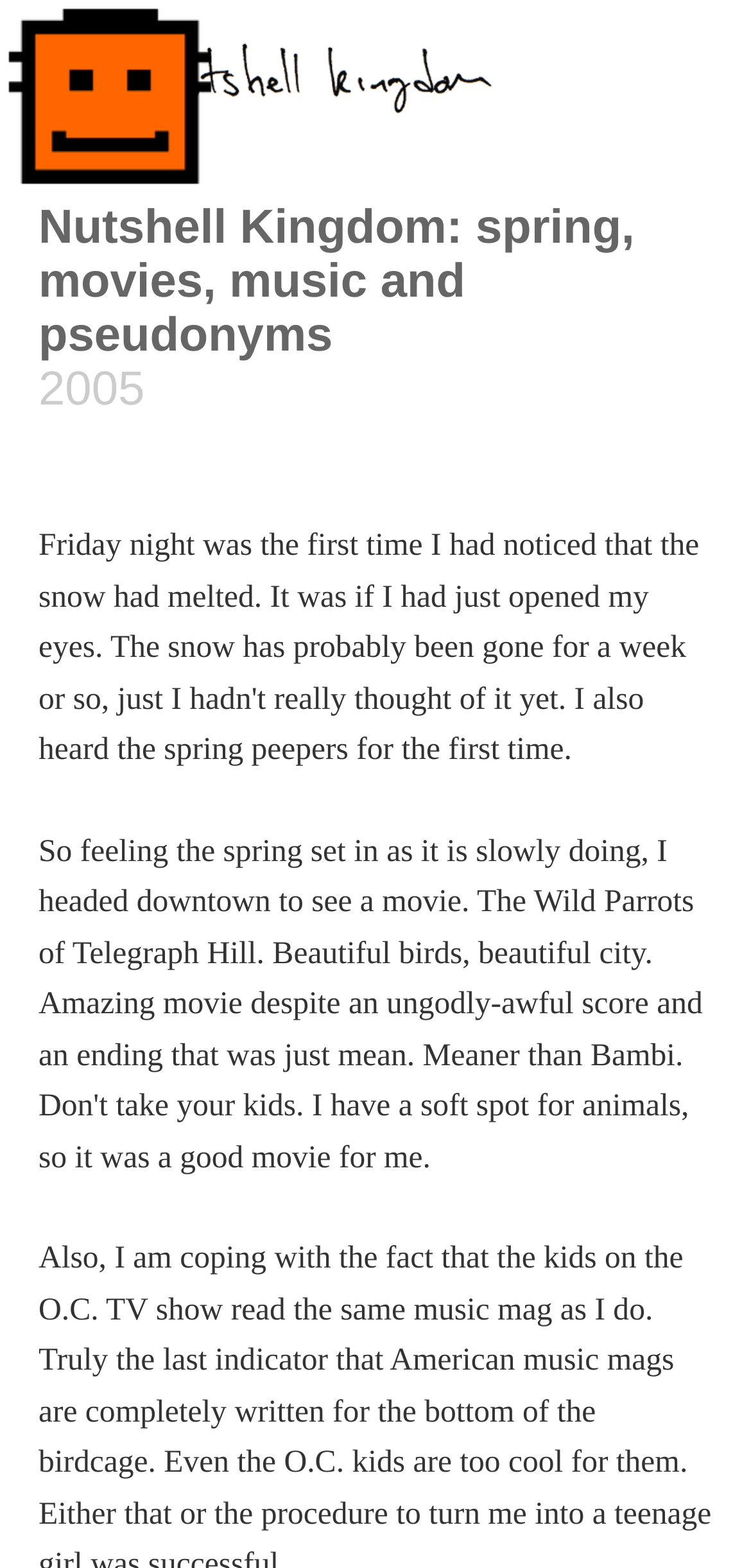How many links are present in the top section of the webpage?
Answer the question with a detailed and thorough explanation.

I counted the number of links in the top section of the webpage by looking at the link elements with the text 'HOME' and 'Nutshell Kingdom: spring, movies, music and pseudonyms' located at coordinates [0.0, 0.104, 0.296, 0.128] and [0.051, 0.129, 0.845, 0.231] respectively.